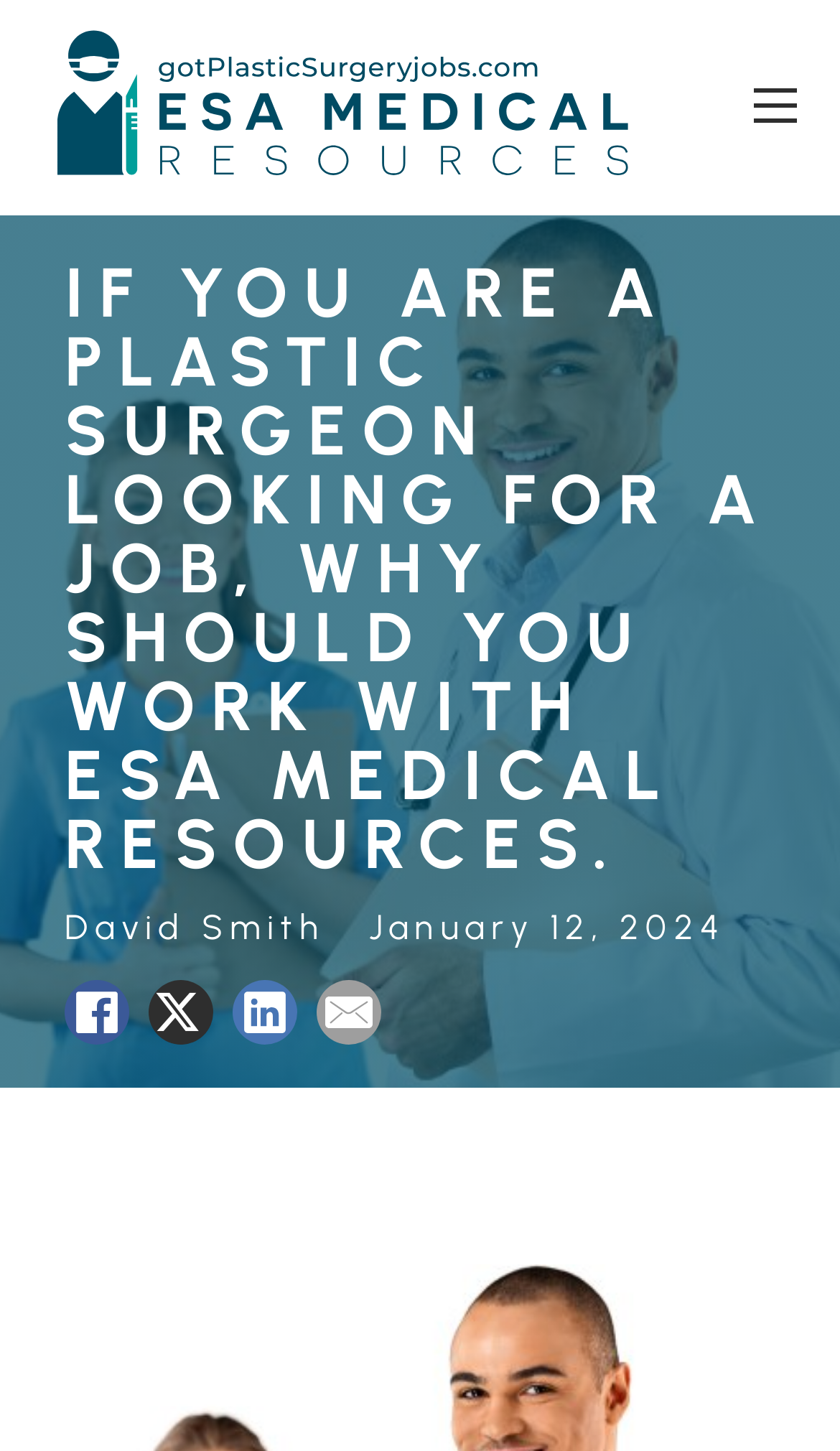Provide a thorough description of the webpage you see.

The webpage is about plastic surgeon jobs, specifically highlighting the benefits of working with ESA Medical Resources. At the top, there is a prominent link "Got Plastic Surgery Jobs" accompanied by an image, taking up a significant portion of the top section. 

Below this, there is a button labeled "Mobile menu" on the top right corner. 

The main content begins with a heading that asks plastic surgeons why they should work with ESA Medical Resources. This heading spans almost the entire width of the page. 

Underneath the heading, there is a section with the author's name, "David Smith", and the date "January 12, 2024", positioned on the left and right sides, respectively. 

Further down, there are three social media links, "Facebook", "LinkedIn", and "Email", arranged horizontally, each accompanied by a small icon. These links are positioned near the bottom of the page.